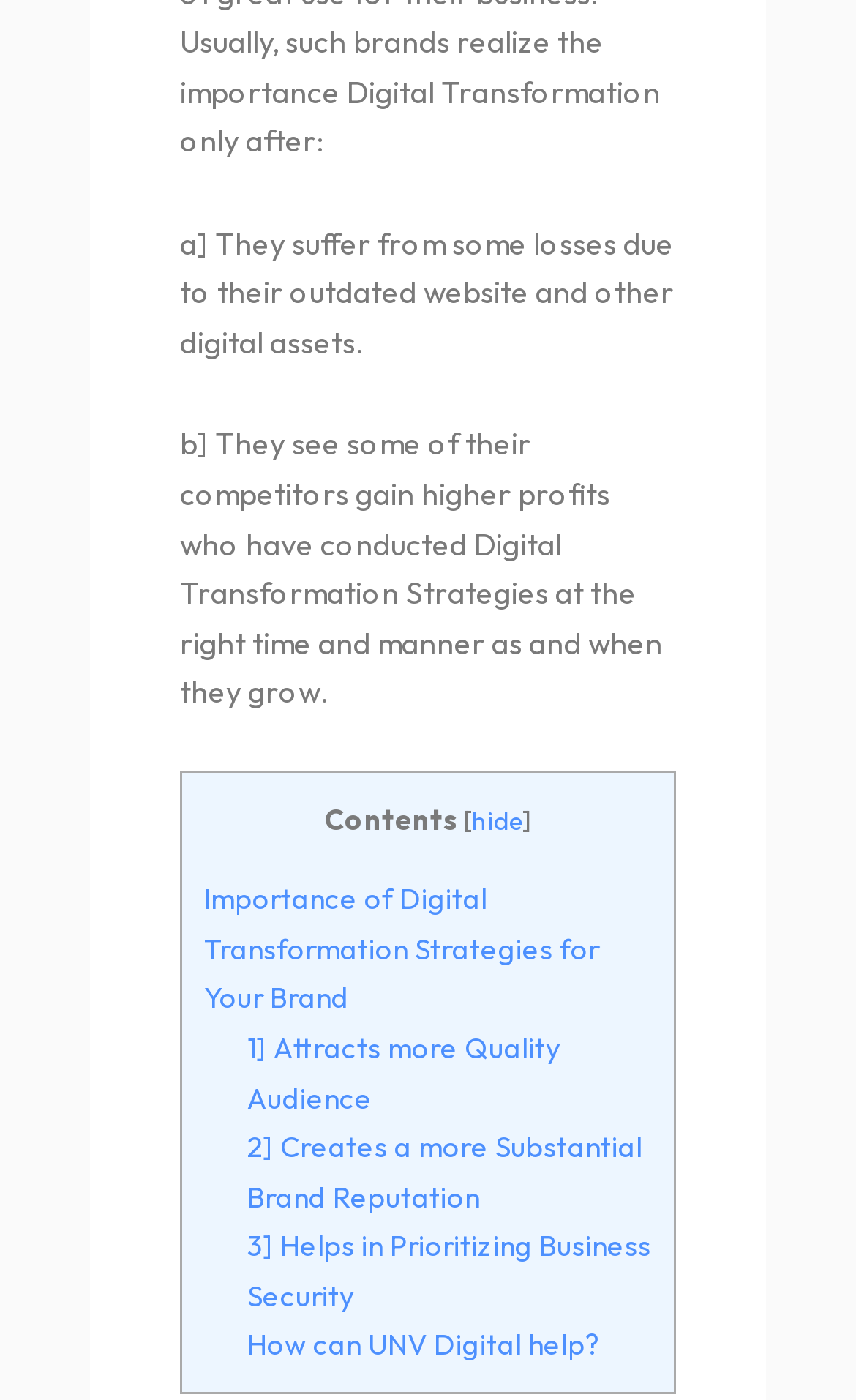Identify the bounding box of the HTML element described as: "hide".

[0.551, 0.574, 0.61, 0.597]